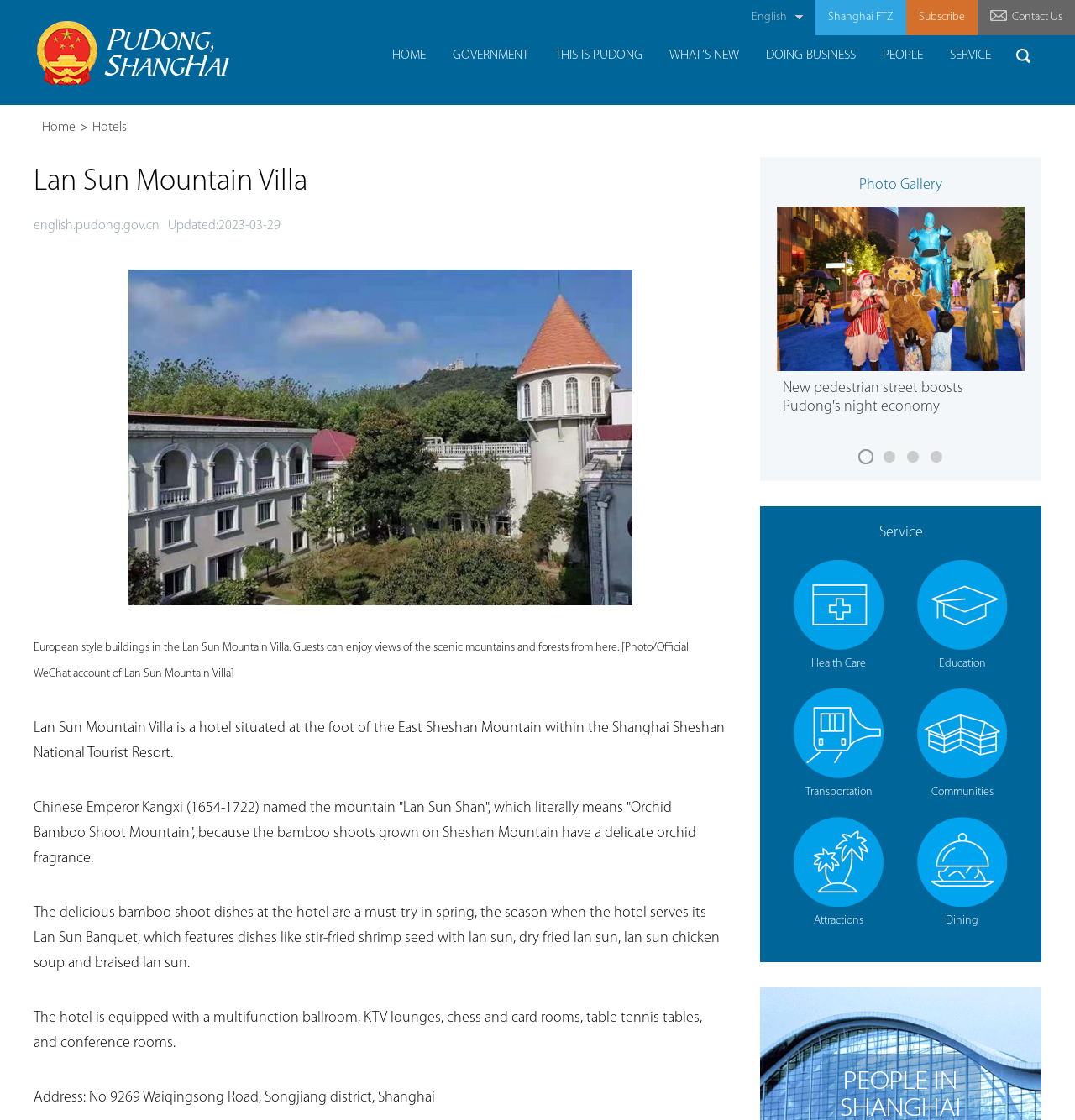What is the special feature of the bamboo shoots grown on Sheshan Mountain?
Please answer the question with a detailed response using the information from the screenshot.

According to the StaticText element on the webpage, Chinese Emperor Kangxi named the mountain 'Lan Sun Shan', which literally means 'Orchid Bamboo Shoot Mountain', because the bamboo shoots grown on Sheshan Mountain have a delicate orchid fragrance.